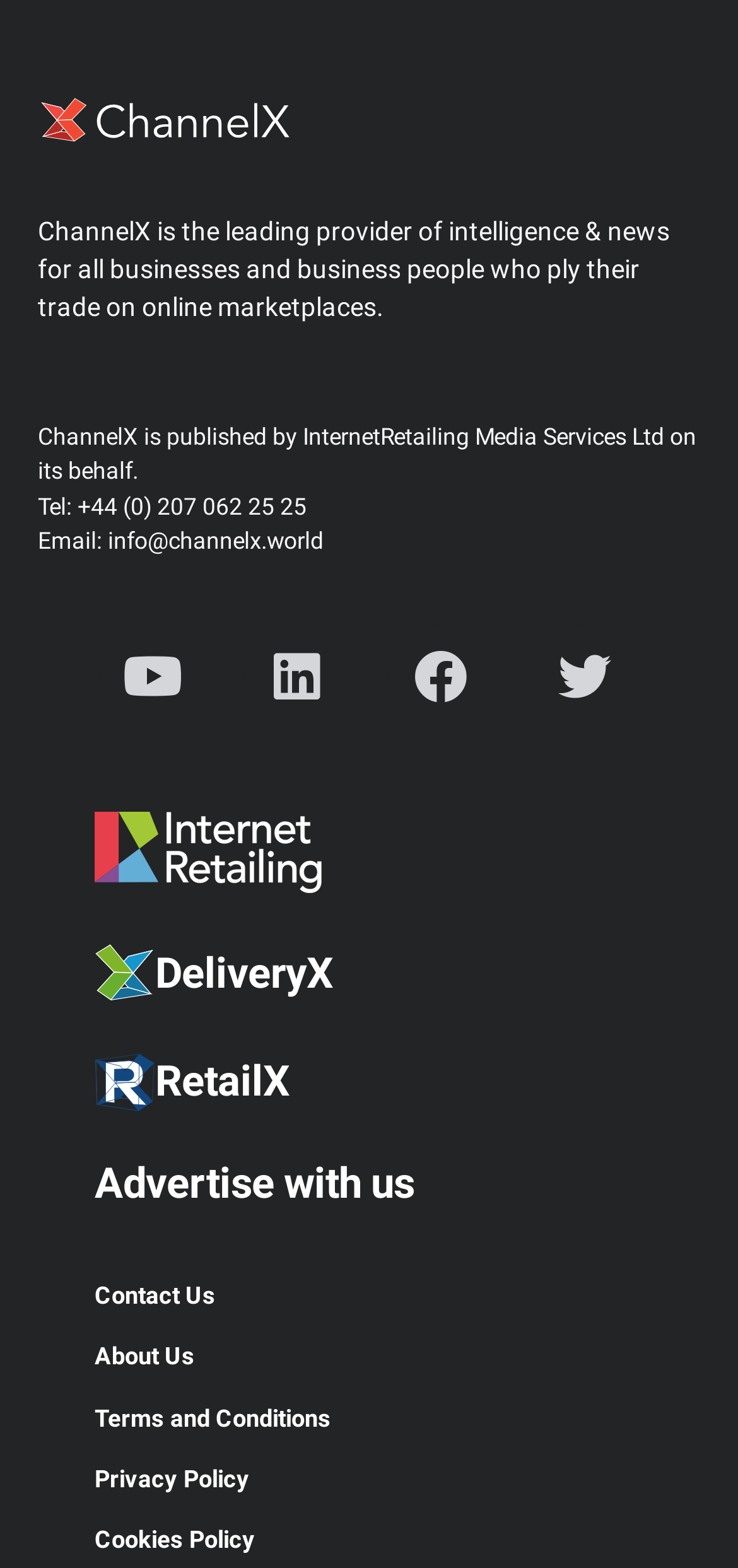Please identify the bounding box coordinates of the element I should click to complete this instruction: 'Visit the blog'. The coordinates should be given as four float numbers between 0 and 1, like this: [left, top, right, bottom].

None